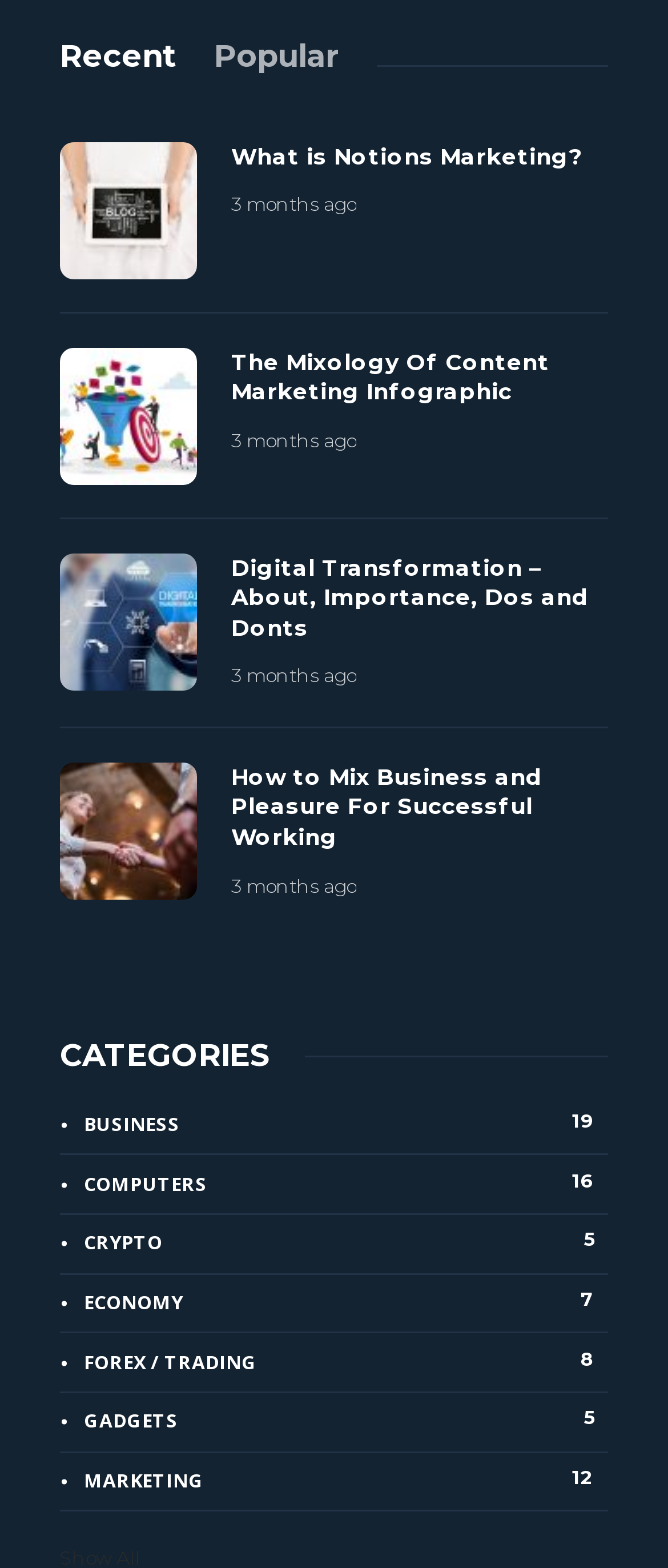What are the two tabs available?
Using the information from the image, provide a comprehensive answer to the question.

The webpage has a tablist with two tabs, 'Recent' and 'Popular', which can be used to filter the content.